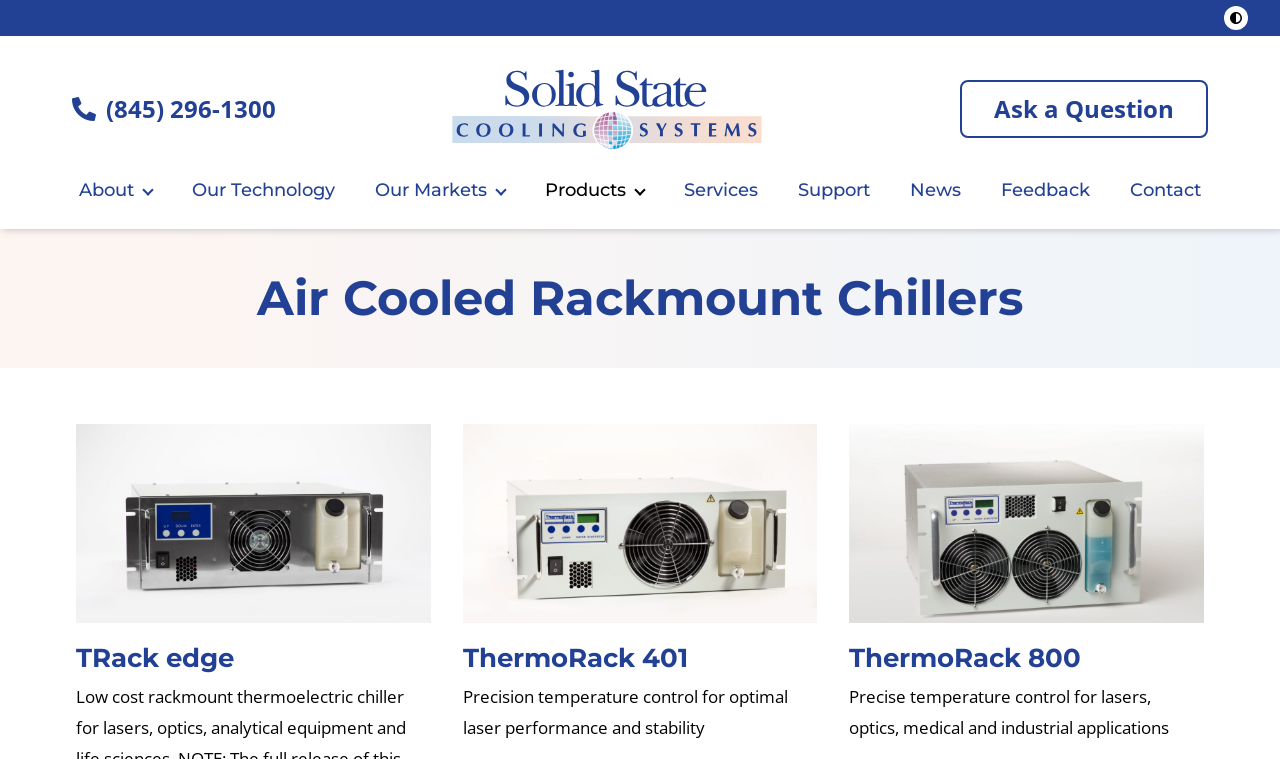Determine the bounding box coordinates of the section to be clicked to follow the instruction: "Contact us". The coordinates should be given as four float numbers between 0 and 1, formatted as [left, top, right, bottom].

[0.883, 0.225, 0.938, 0.276]